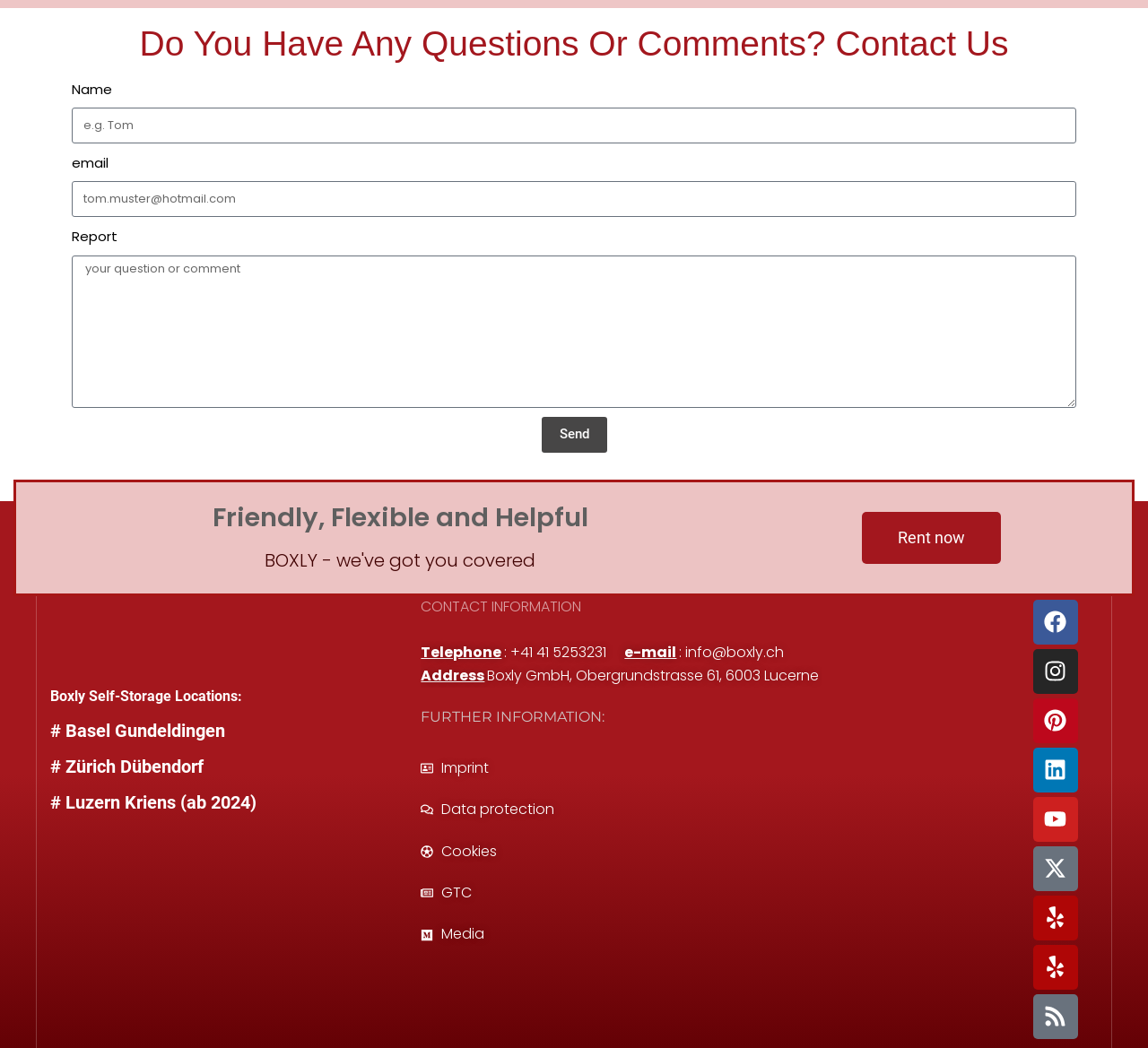Analyze the image and answer the question with as much detail as possible: 
What is the company name?

The company name can be found in the heading 'BOXLY - we've got you covered' and also in the link 'BOXLY Selfstorage'.